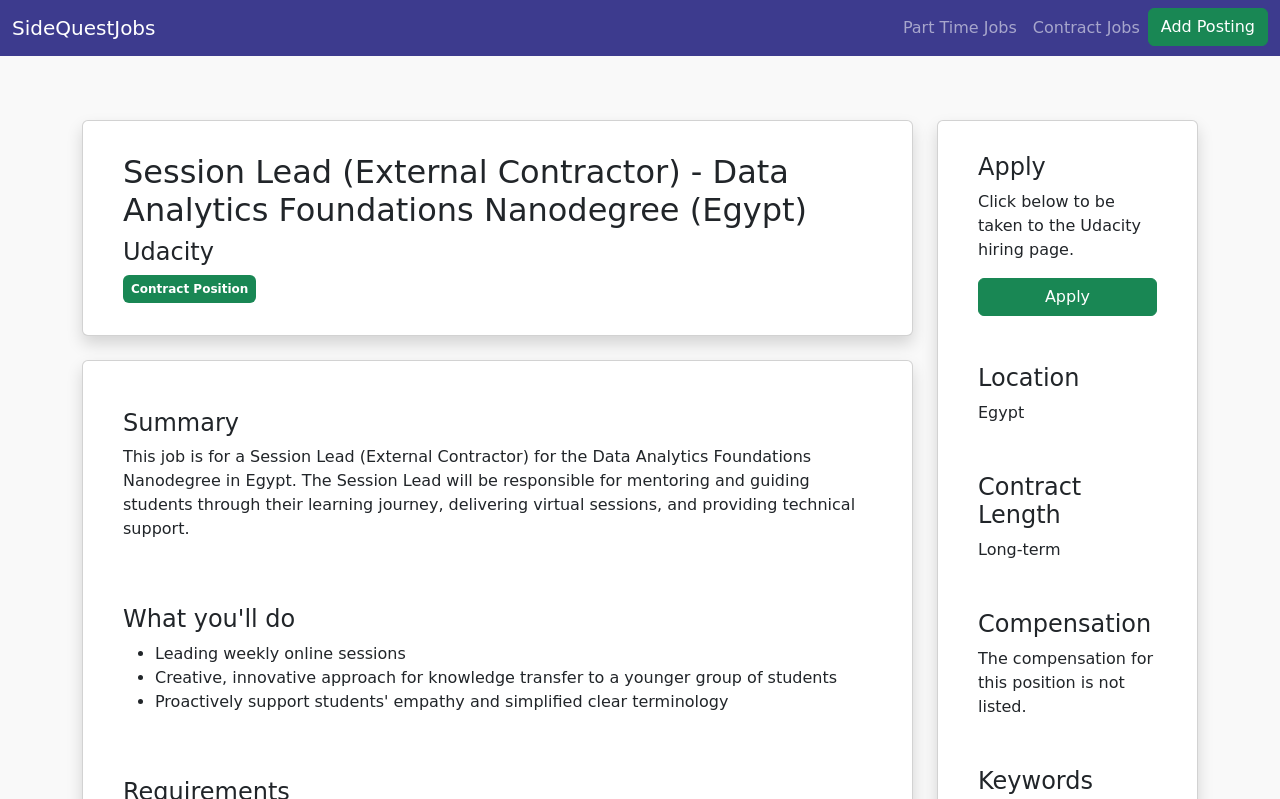What is the company offering the job?
Please give a detailed and elaborate answer to the question.

I found the company name by looking at the heading element with the text 'Udacity' which is located below the job title, indicating that it is the company offering the job.